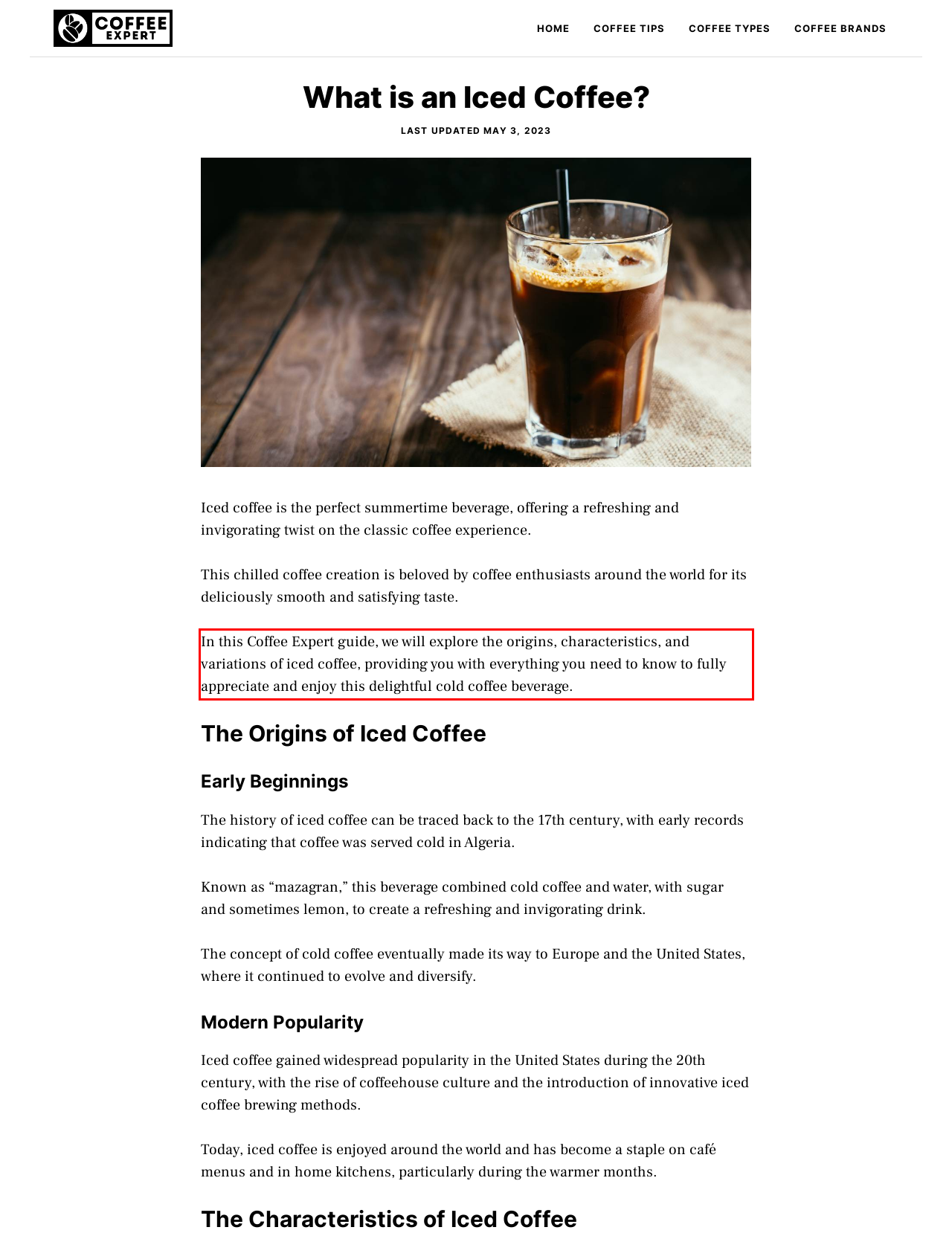Given the screenshot of a webpage, identify the red rectangle bounding box and recognize the text content inside it, generating the extracted text.

In this Coffee Expert guide, we will explore the origins, characteristics, and variations of iced coffee, providing you with everything you need to know to fully appreciate and enjoy this delightful cold coffee beverage.